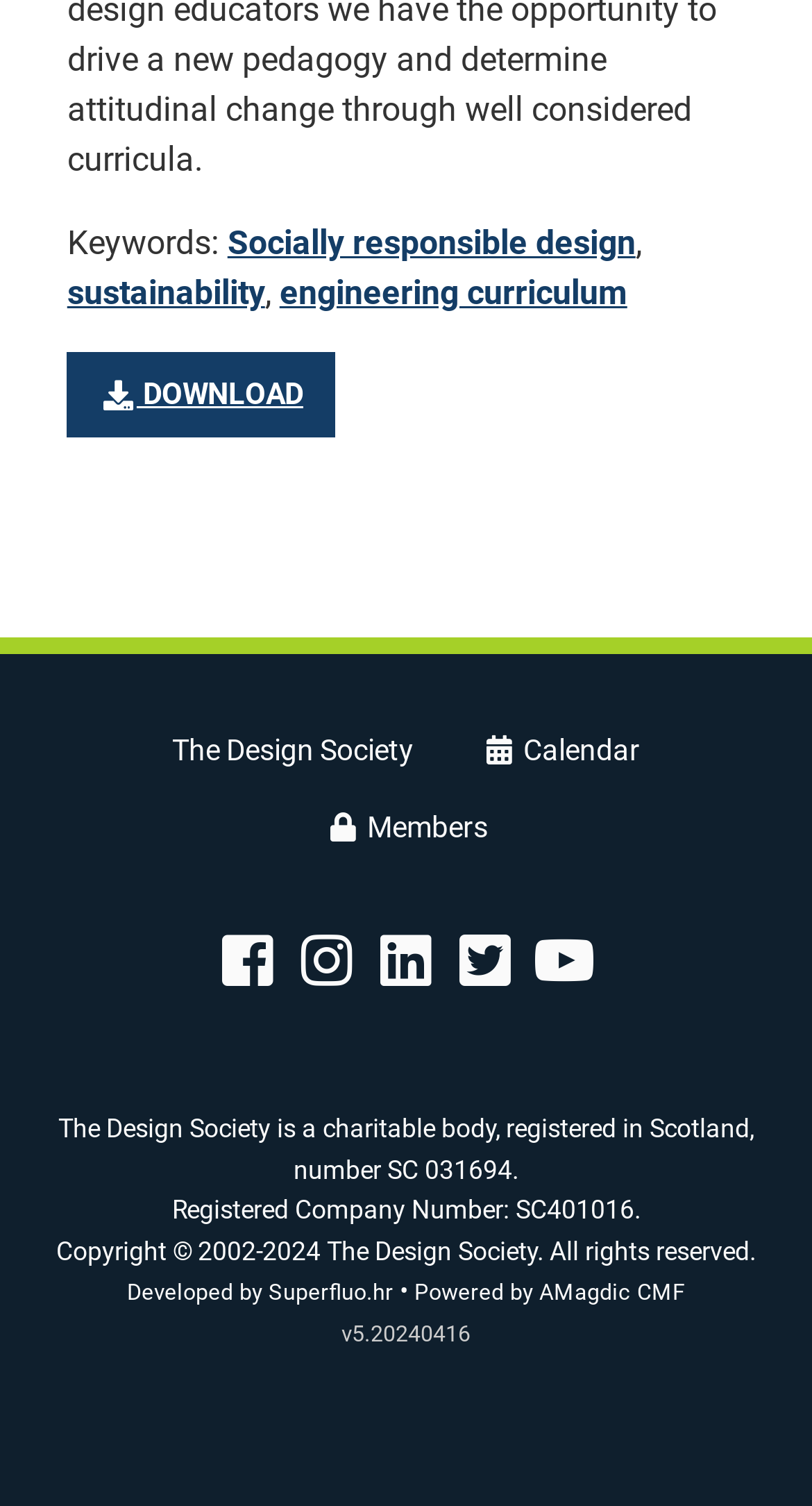Specify the bounding box coordinates for the region that must be clicked to perform the given instruction: "Visit the 'The Design Society' page".

[0.171, 0.473, 0.551, 0.524]